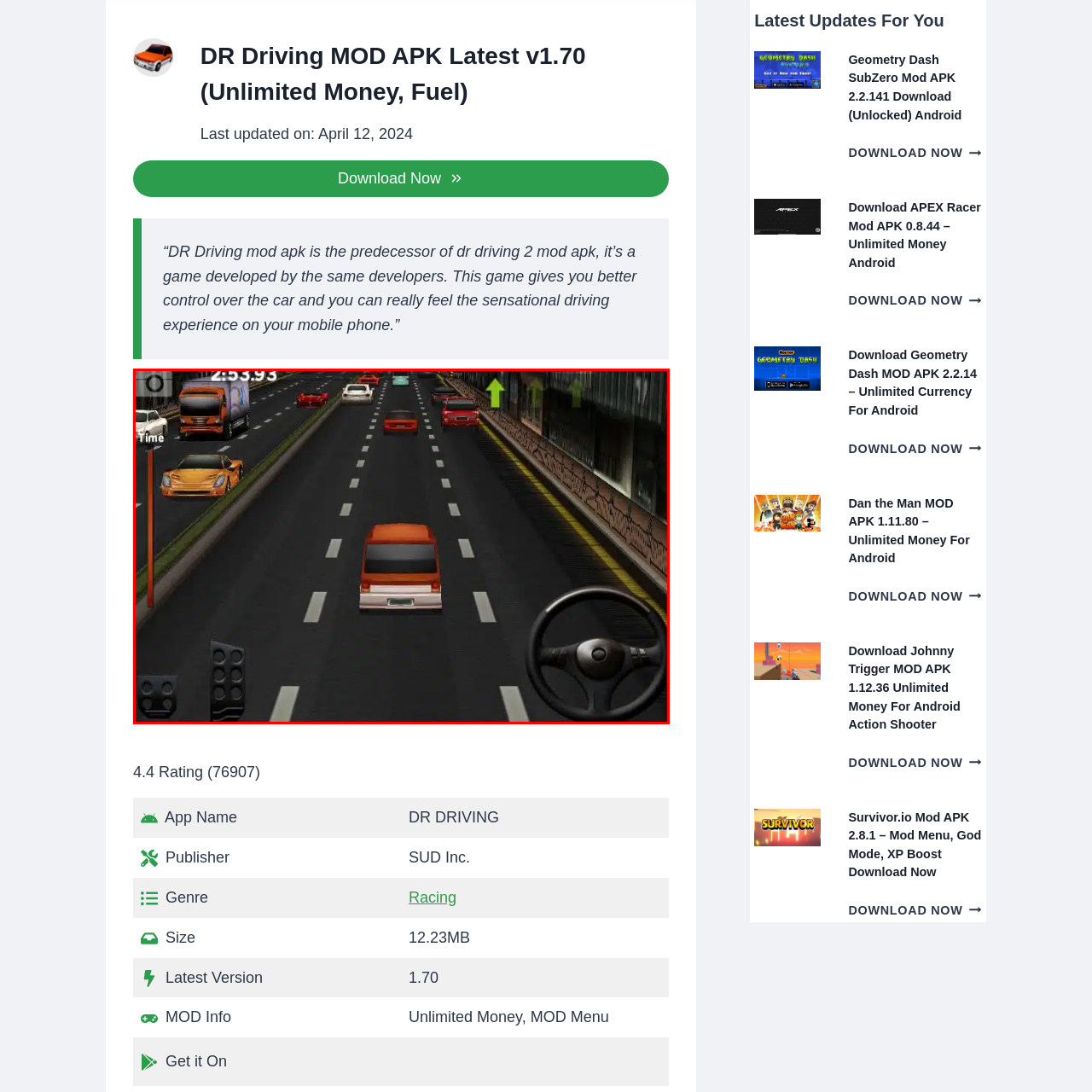Elaborate on the image contained within the red outline, providing as much detail as possible.

The image showcases a scene from the mobile racing game "DR Driving," where the player navigates a busy highway filled with various vehicles. In the foreground, a reddish-orange car dominates the center lane while other vehicles, including red, white, and yellow cars, are seen moving in both directions. The game interface displays a timer in the upper left corner, showing 2:53.93, indicating the elapsed time in the current session. Vehicle controls are visible at the bottom left, including a gear shift and a brake icon, suggesting an interactive gaming experience. On the right, a steering wheel graphic adds to the immersive driving simulation. The background features a modern cityscape, enhancing the game's visual appeal. Overall, the image captures the essence of a fast-paced driving simulation where players experience realistic traffic navigation.